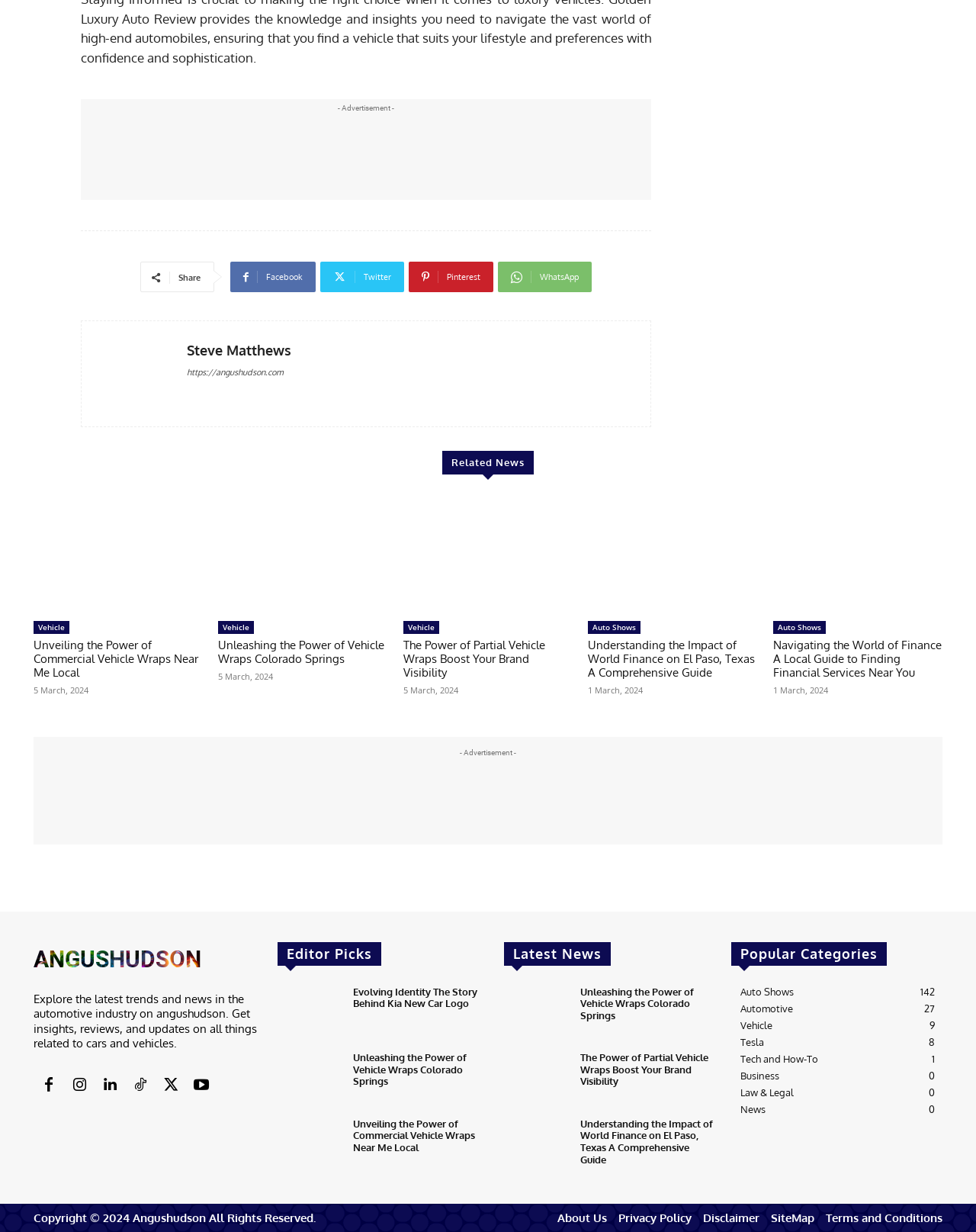Highlight the bounding box coordinates of the element you need to click to perform the following instruction: "Read the article 'Unveiling the Power of Commercial Vehicle Wraps Near Me Local'."

[0.034, 0.401, 0.208, 0.498]